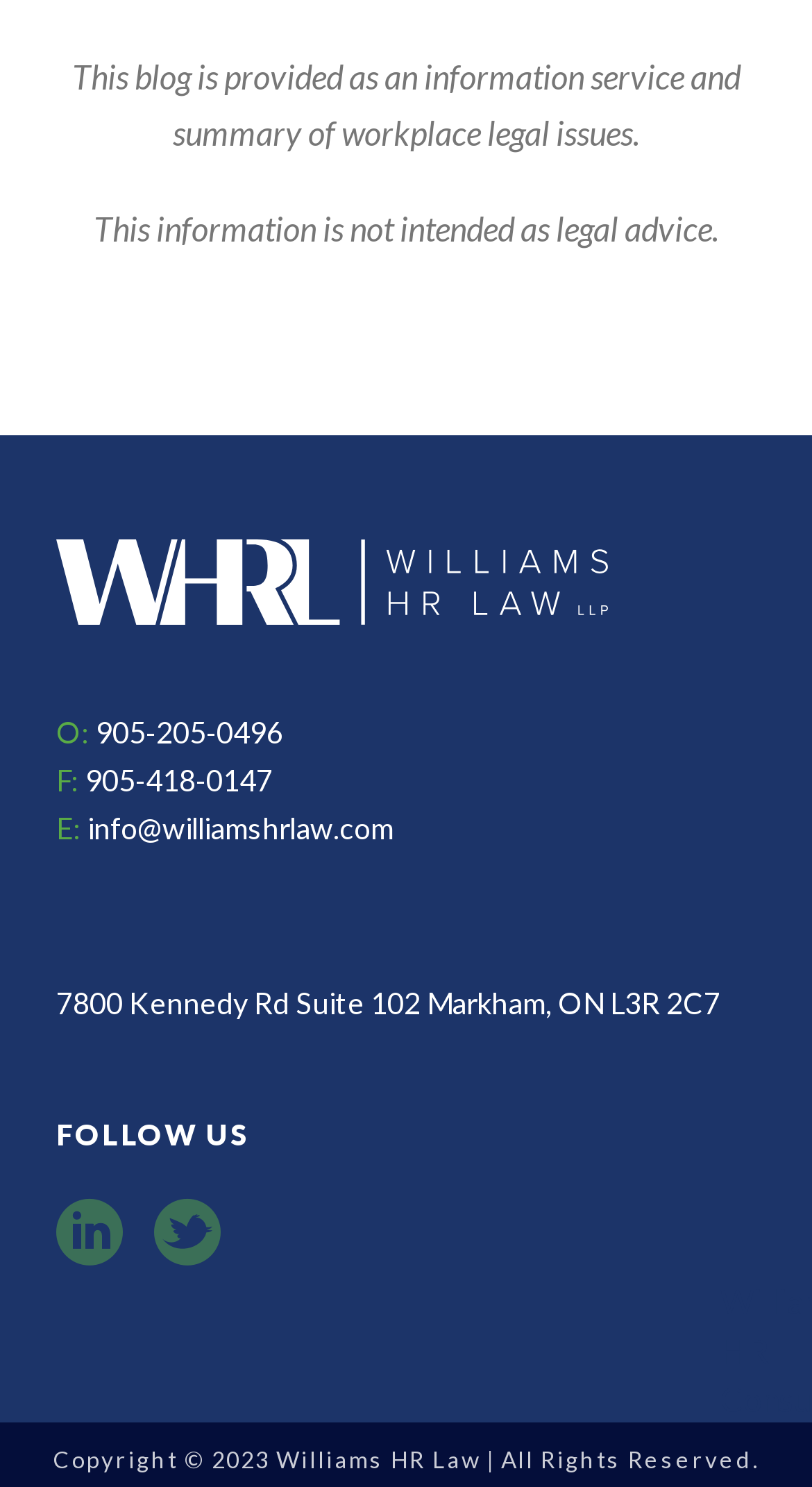Extract the bounding box coordinates for the UI element described as: "alt="twitter" title="twitter"".

[0.19, 0.807, 0.272, 0.852]